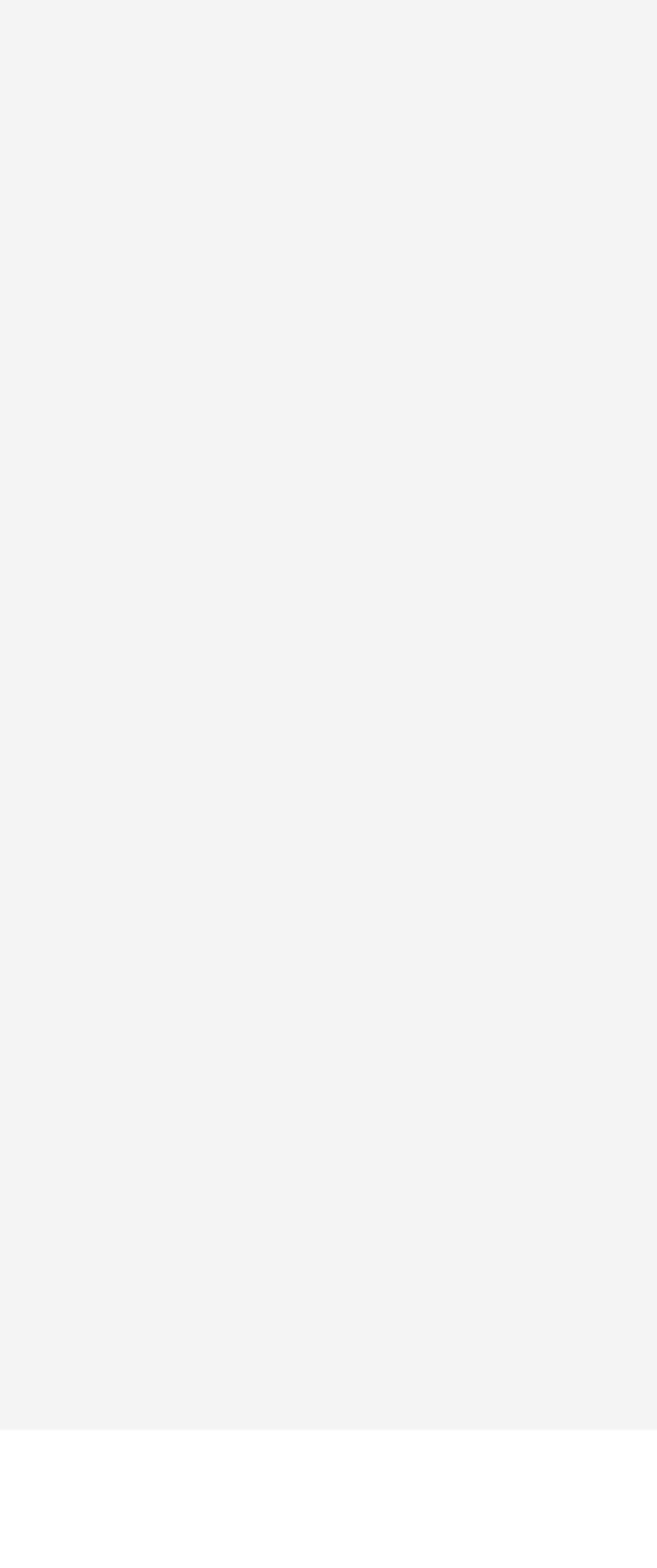For the following element description, predict the bounding box coordinates in the format (top-left x, top-left y, bottom-right x, bottom-right y). All values should be floating point numbers between 0 and 1. Description: Contact US

[0.068, 0.791, 0.607, 0.855]